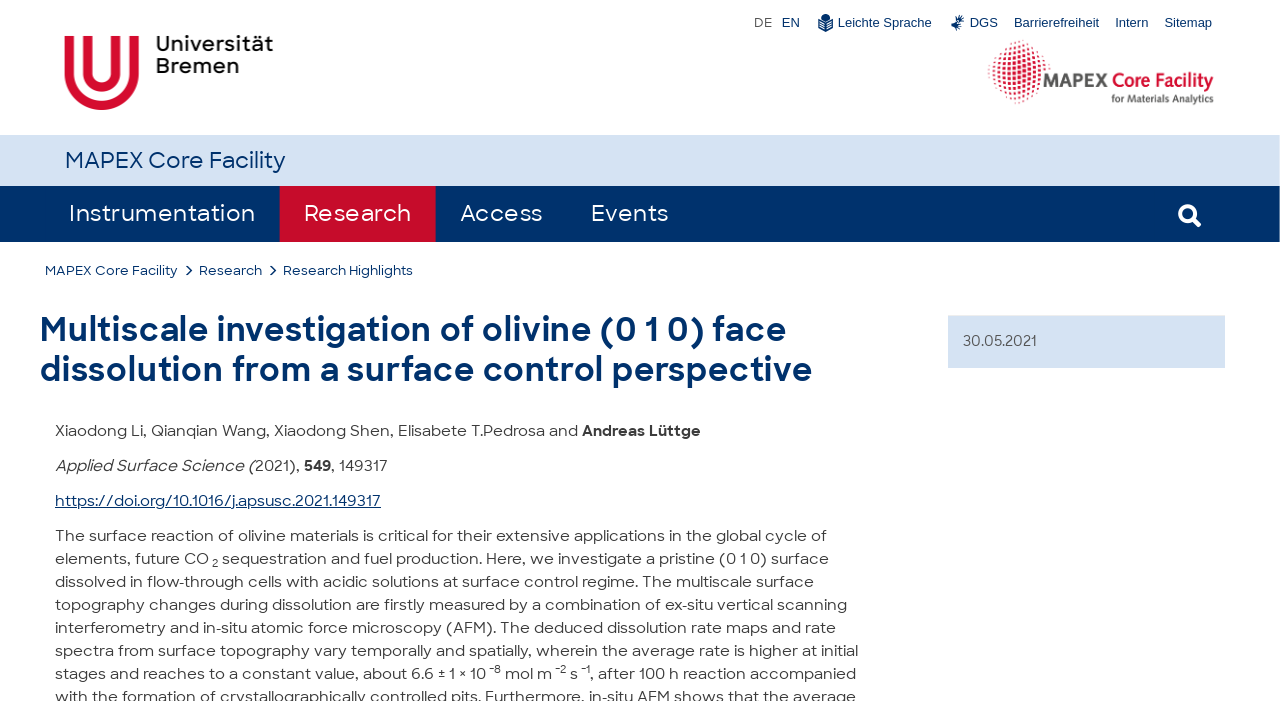Reply to the question below using a single word or brief phrase:
What is the date of the research article?

30.05.2021